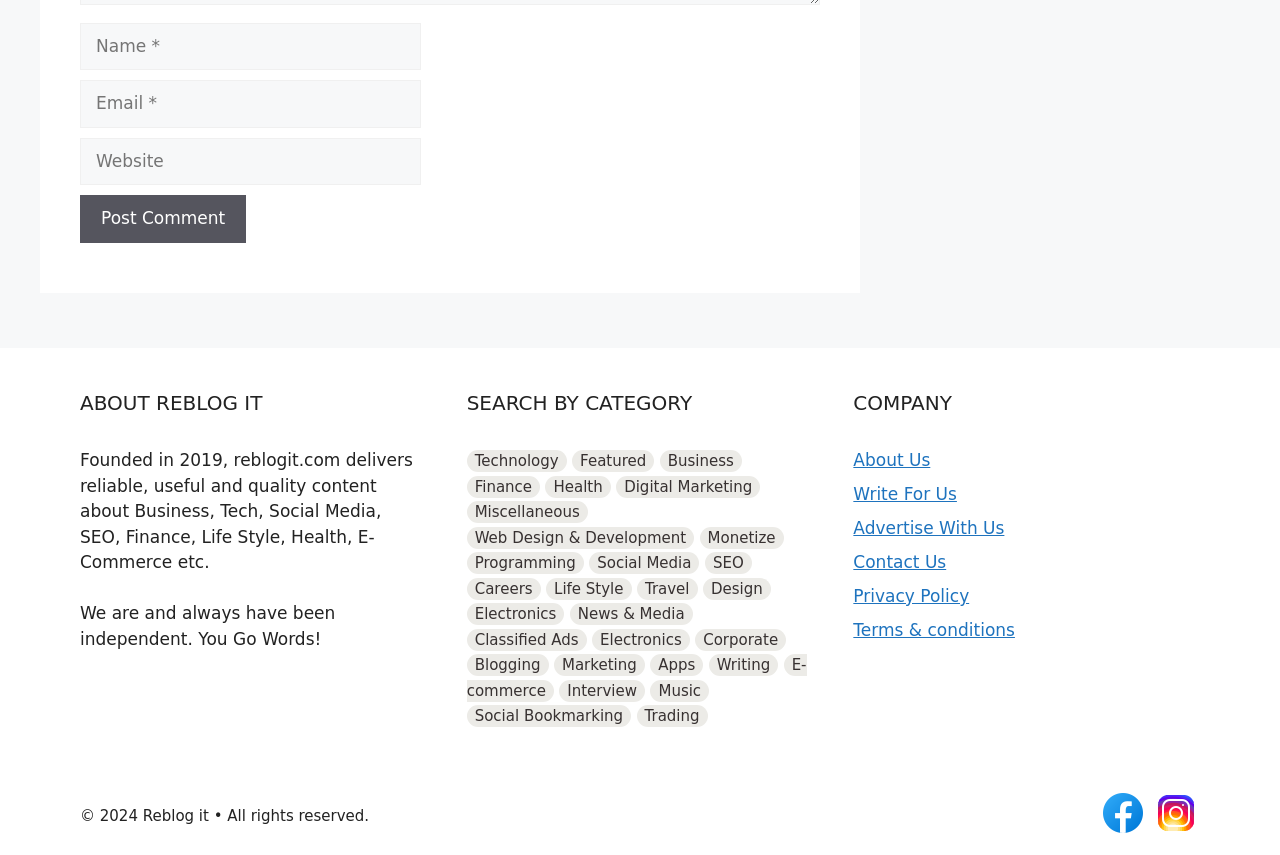Predict the bounding box of the UI element based on the description: "Contact Us". The coordinates should be four float numbers between 0 and 1, formatted as [left, top, right, bottom].

[0.667, 0.646, 0.739, 0.669]